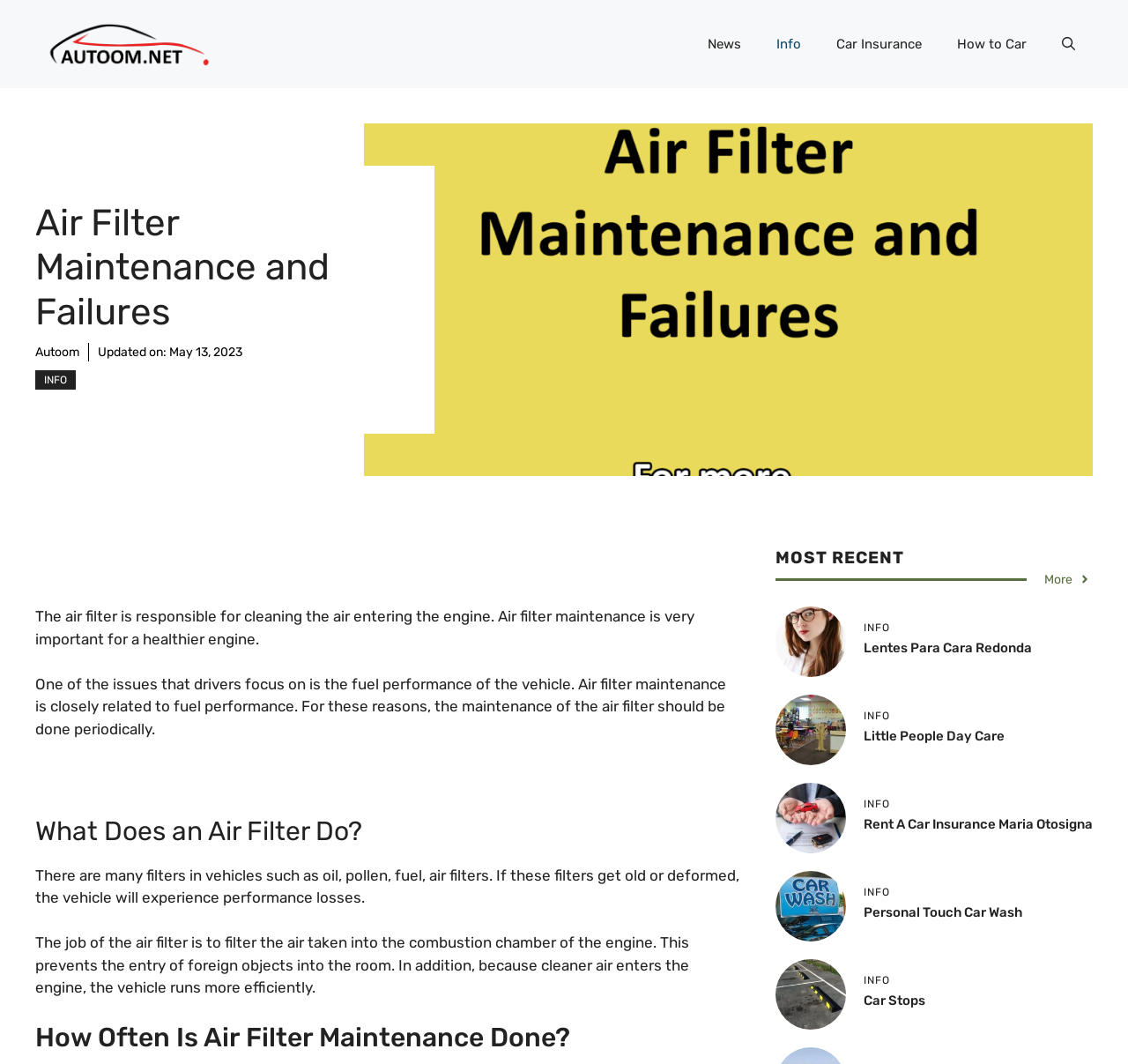Using the description "aria-label="Open search"", locate and provide the bounding box of the UI element.

[0.926, 0.017, 0.969, 0.066]